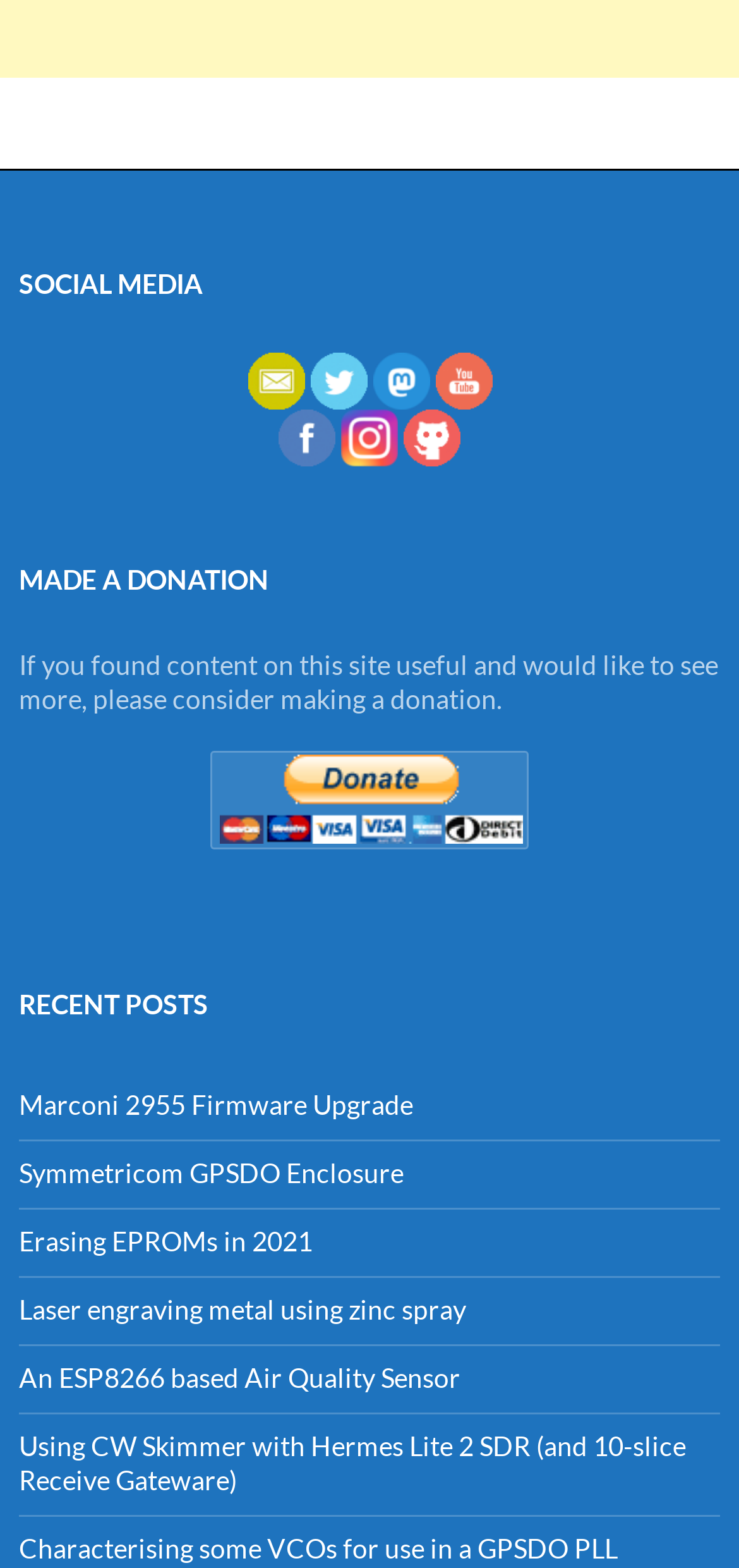How many social media platforms are listed?
Make sure to answer the question with a detailed and comprehensive explanation.

I counted the number of links under the 'SOCIAL MEDIA' heading and found 6 links, which correspond to 6 social media platforms.